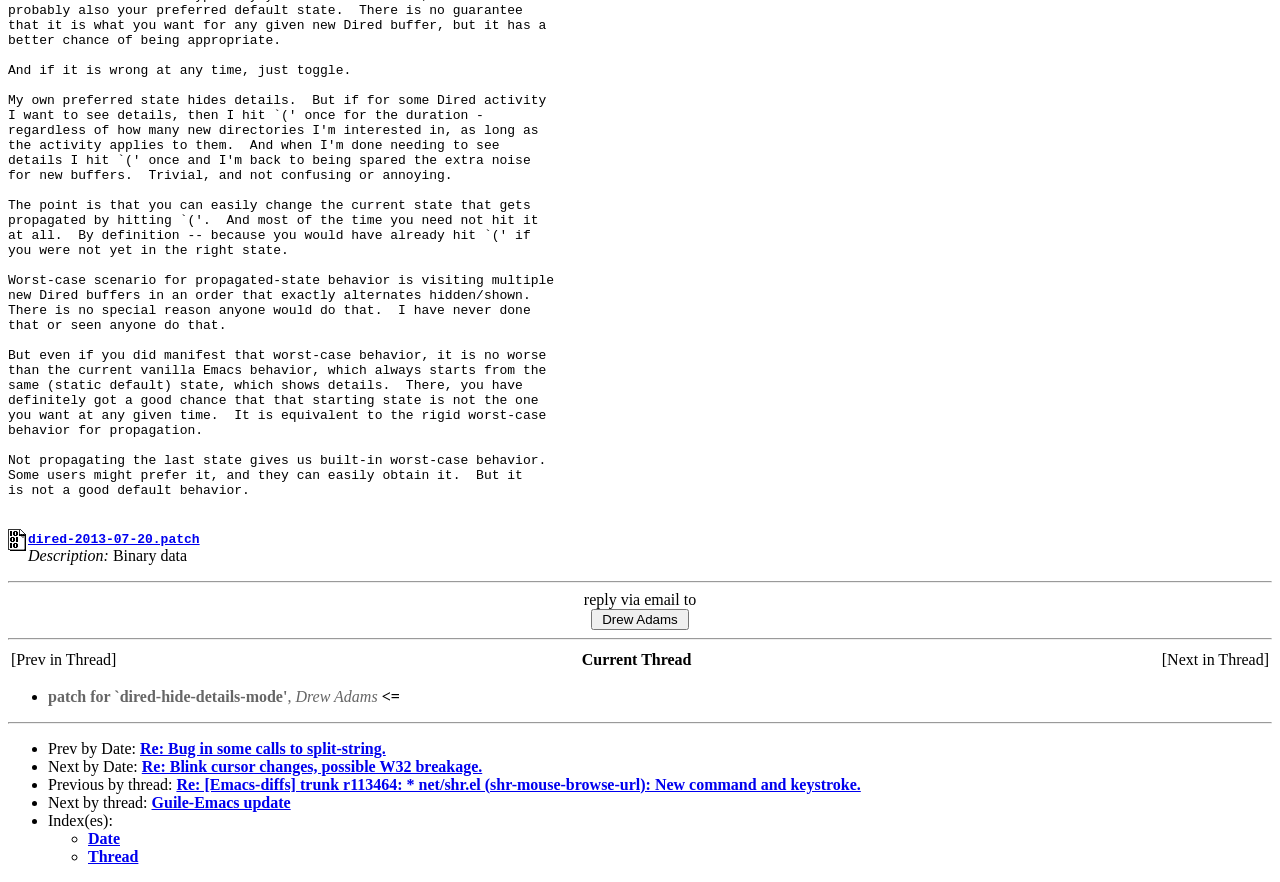Pinpoint the bounding box coordinates of the area that should be clicked to complete the following instruction: "Reply to the email". The coordinates must be given as four float numbers between 0 and 1, i.e., [left, top, right, bottom].

[0.461, 0.69, 0.539, 0.714]